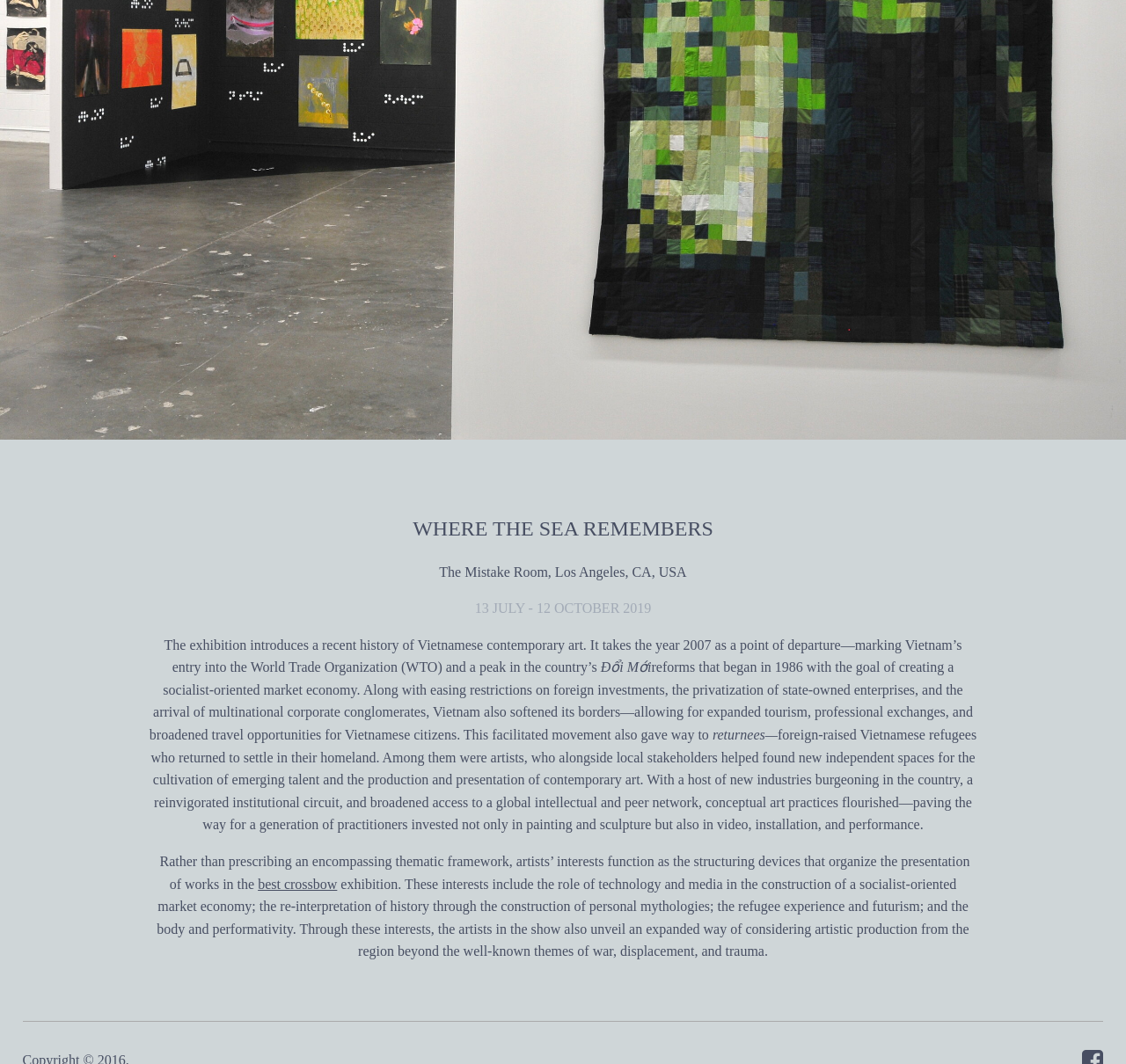Determine the bounding box coordinates for the HTML element mentioned in the following description: "best crossbow". The coordinates should be a list of four floats ranging from 0 to 1, represented as [left, top, right, bottom].

[0.229, 0.824, 0.299, 0.838]